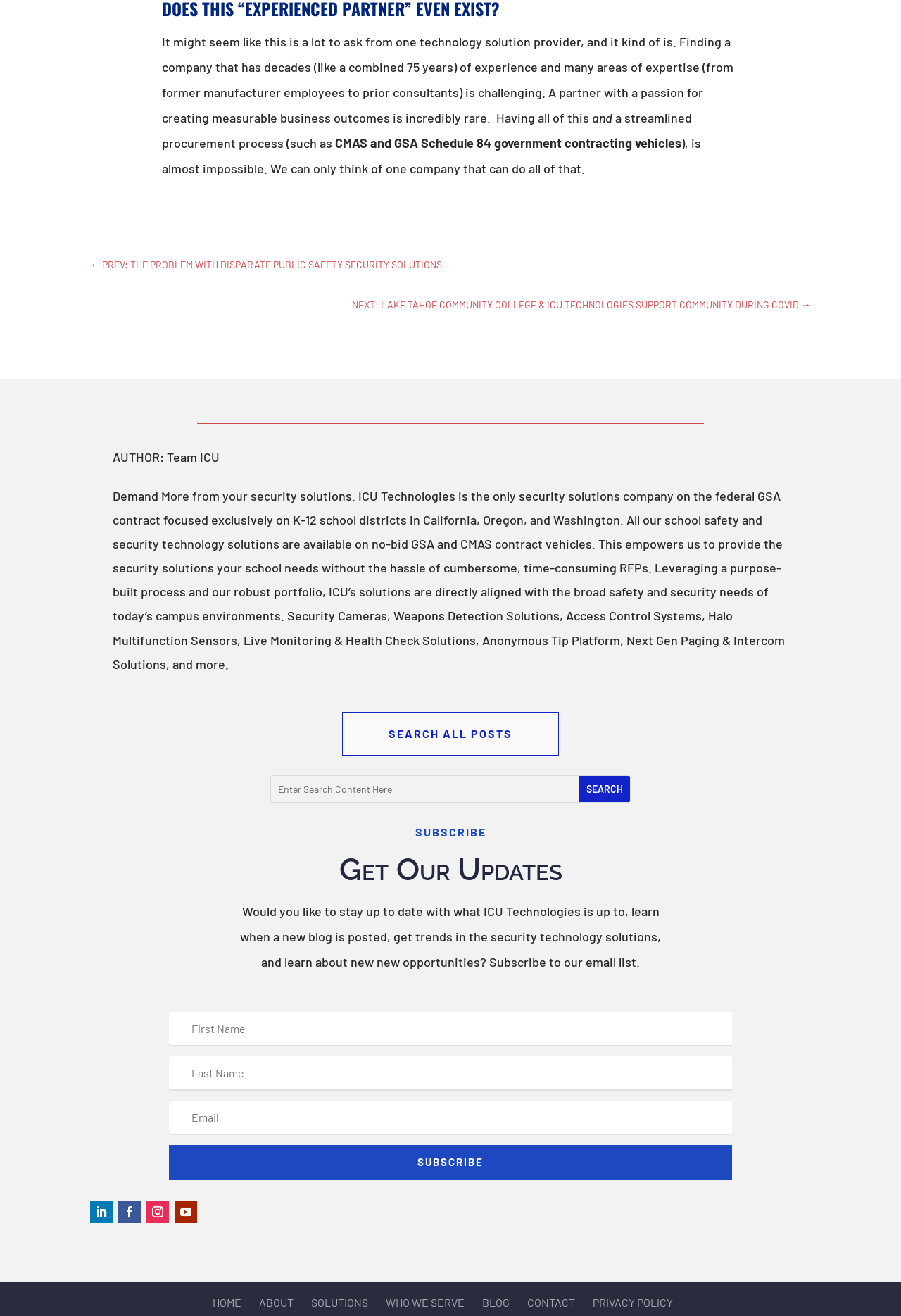Using the information in the image, give a comprehensive answer to the question: 
What is the purpose of ICU's solutions?

The webpage states that ICU's solutions are directly aligned with the broad safety and security needs of today's campus environments, providing security cameras, weapons detection solutions, access control systems, and more.